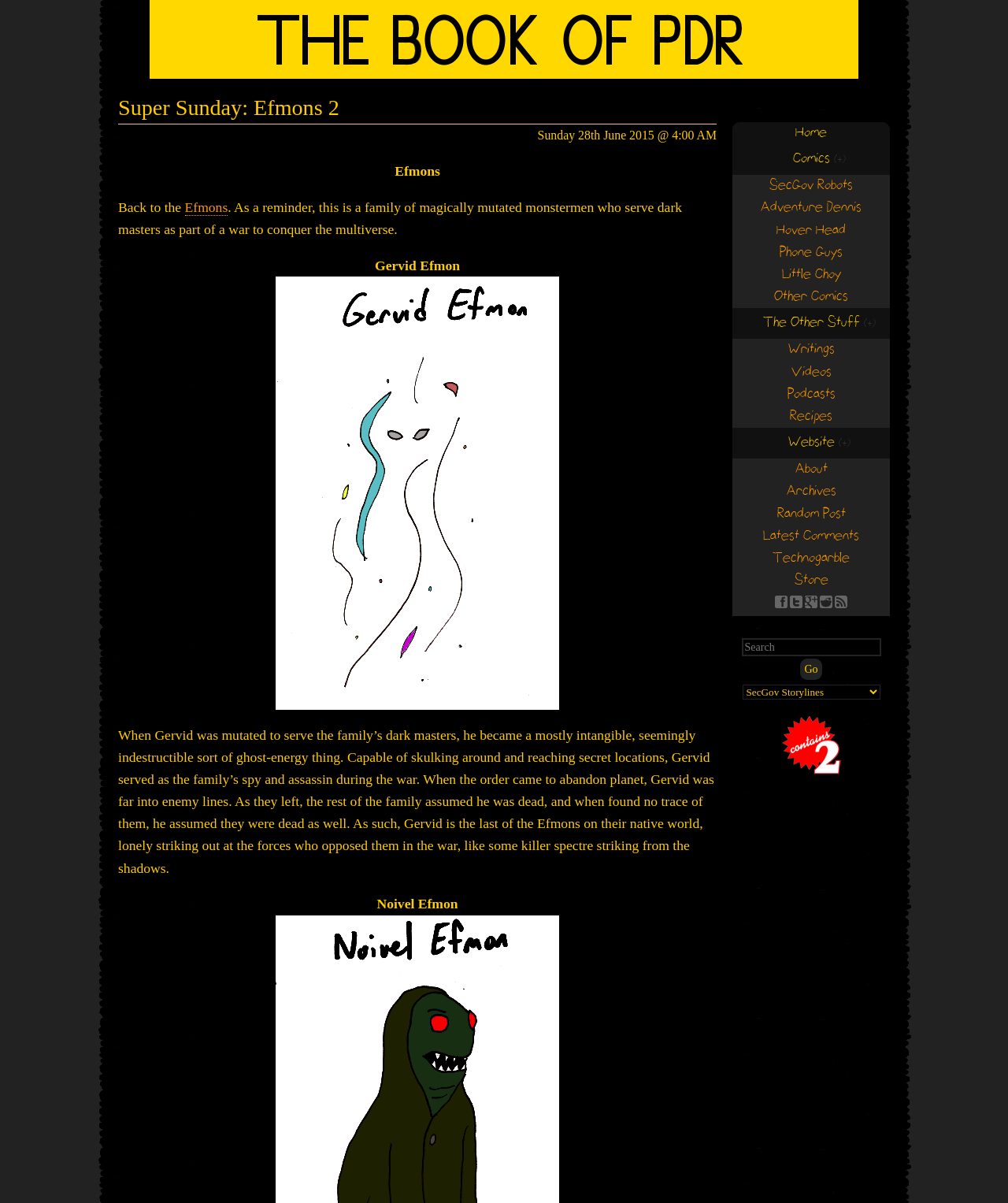Illustrate the webpage's structure and main components comprehensively.

The webpage is dedicated to "The Book of PDR", a collection of content related to PDR. At the top, there is a heading "The Book of PDR" with a link and an image of the same name. Below it, there is a header section with a heading "Super Sunday: Efmons 2" and a subheading "Sunday 28th June 2015 @ 4:00 AM". 

To the right of the header section, there is a navigation menu with links to "Home", "(+) Comics (+)", and "(+) The Other Stuff (+)". The "(+) Comics (+)" section has links to various comics, including "SecGov Robots", "Adventure Dennis", and "Little Choy". The "(+) The Other Stuff (+)" section has links to "Writings", "Videos", and "Recipes".

Below the navigation menu, there is a section dedicated to "Efmons", a family of magically mutated monstermen. There is an image of "Gervid Efmon" and a paragraph describing his backstory. Below it, there is another section with an image of "Noivel Efmon".

At the bottom right of the page, there are social media links to "FB", "TW", and "Google+", as well as a link to "Store" and a "RSS Feed!". There is also a search bar with a "Go" button and a combobox.